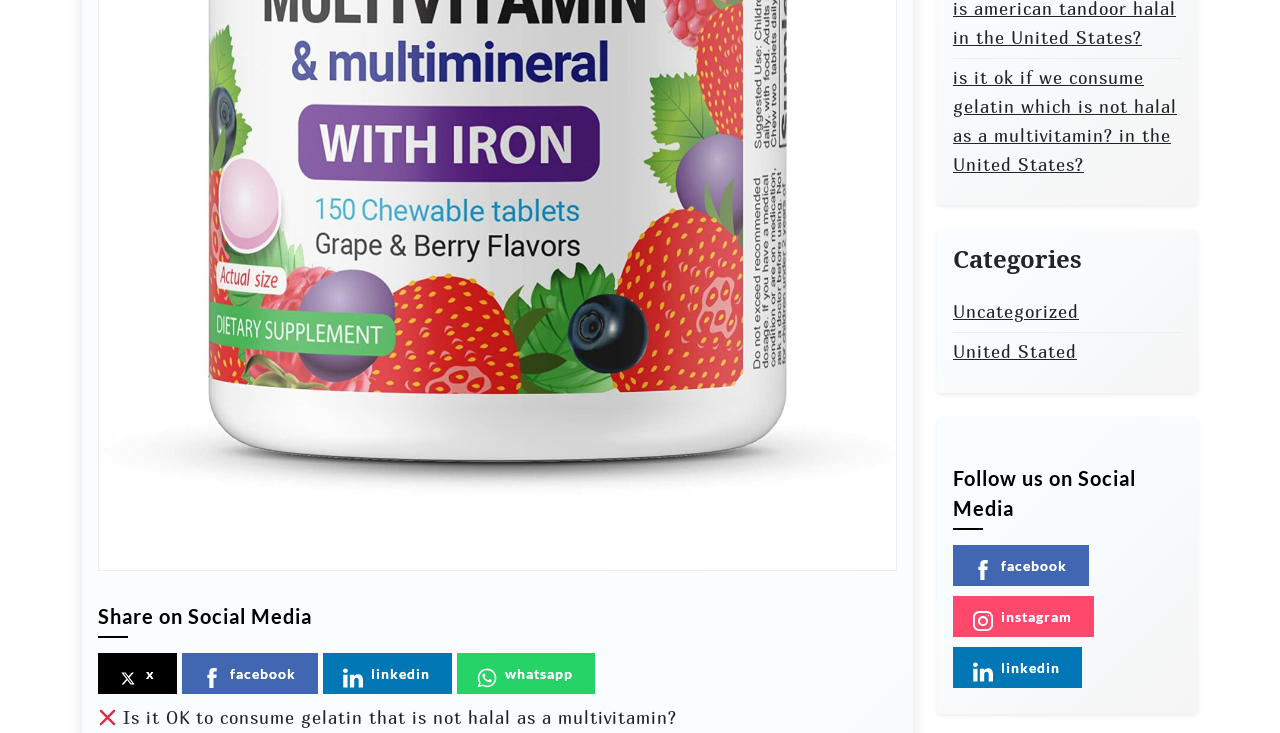Extract the bounding box coordinates for the UI element described by the text: "Uncategorized". The coordinates should be in the form of [left, top, right, bottom] with values between 0 and 1.

[0.745, 0.407, 0.843, 0.446]